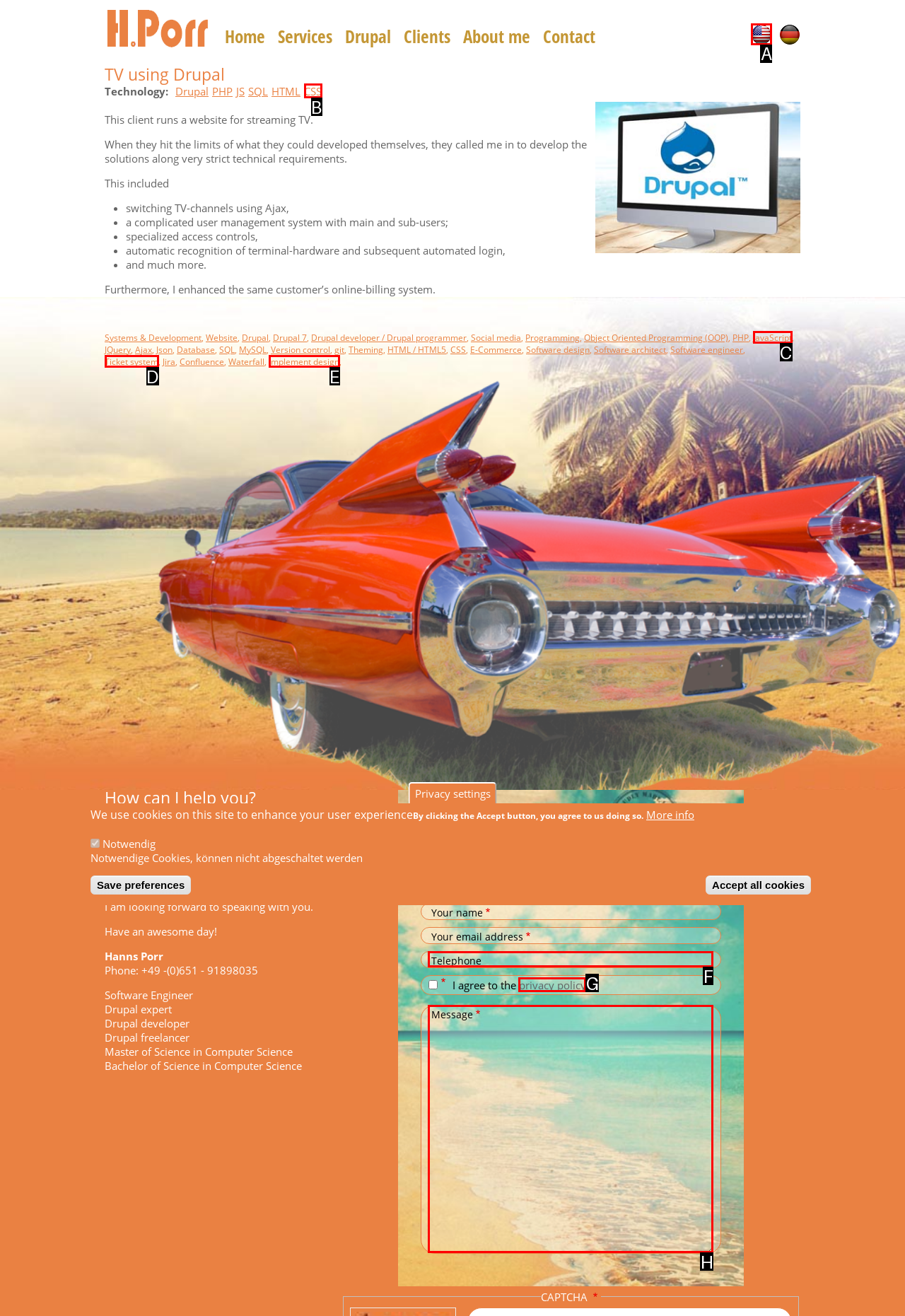Tell me which one HTML element I should click to complete the following task: Click the 'English' link Answer with the option's letter from the given choices directly.

A